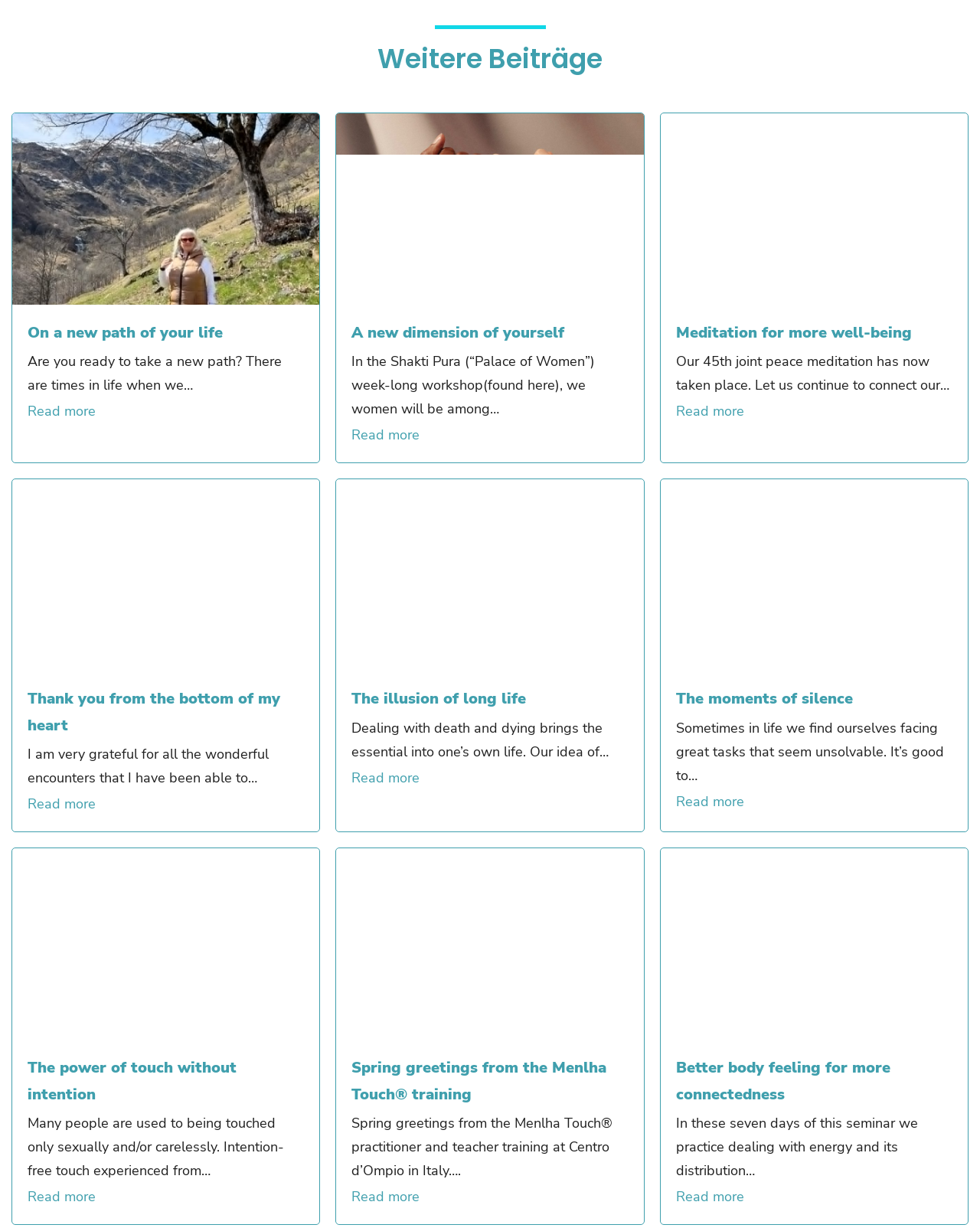Based on the element description "Read more", predict the bounding box coordinates of the UI element.

[0.69, 0.969, 0.759, 0.984]